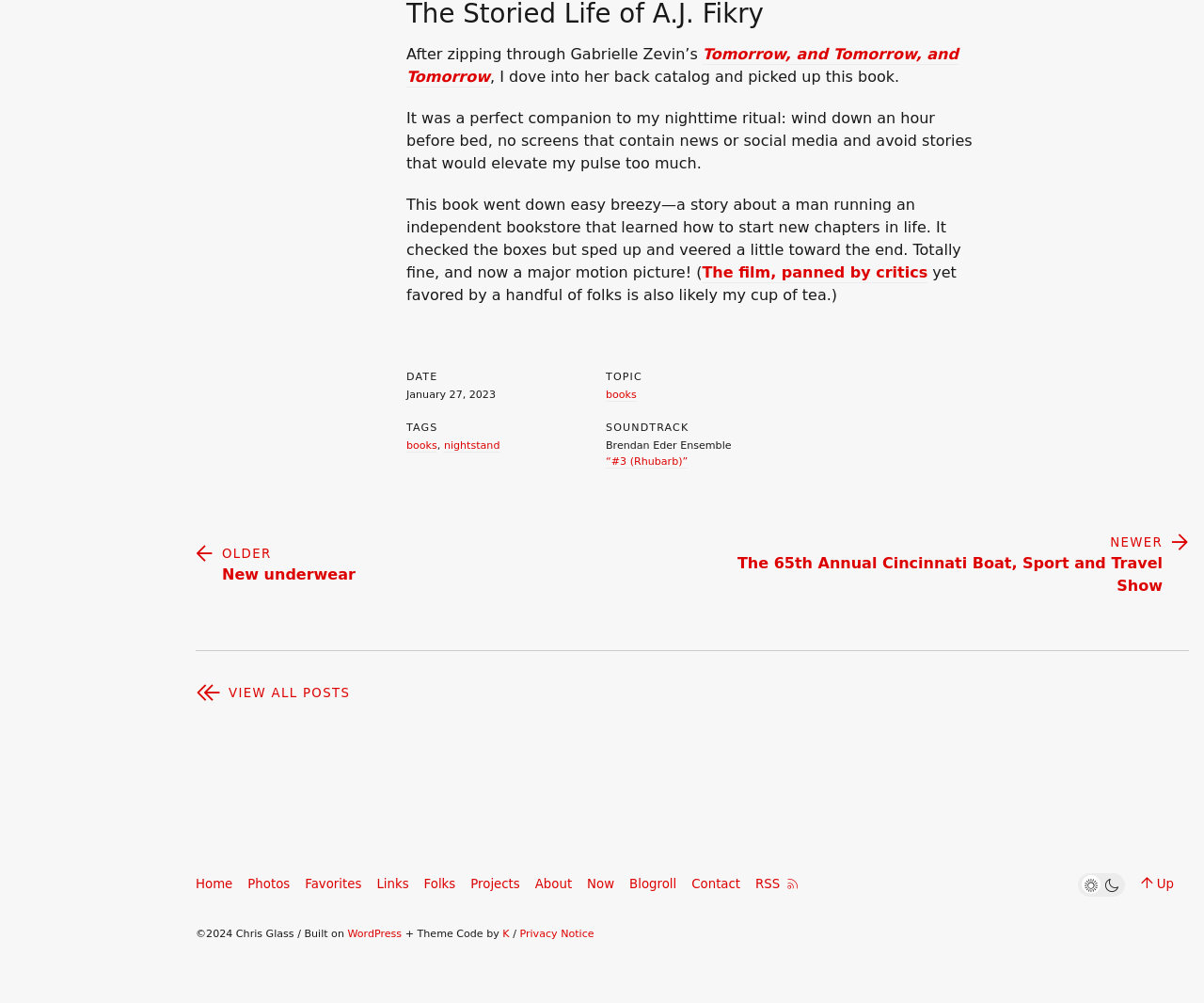Using the description "parent_node: Up aria-label="Toggle Dark Mode"", locate and provide the bounding box of the UI element.

[0.895, 0.87, 0.934, 0.894]